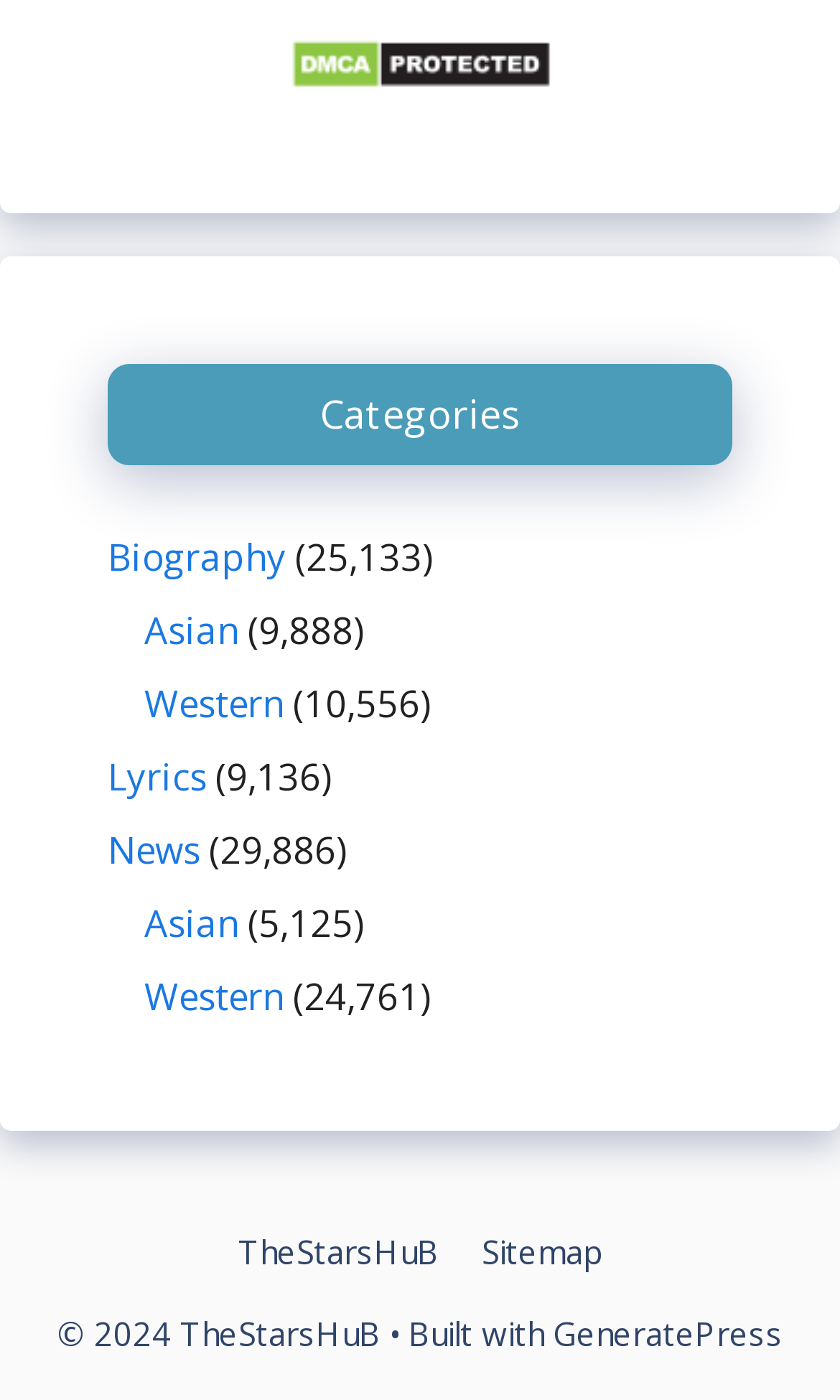Locate the bounding box coordinates of the area to click to fulfill this instruction: "Enter first and last name". The bounding box should be presented as four float numbers between 0 and 1, in the order [left, top, right, bottom].

None